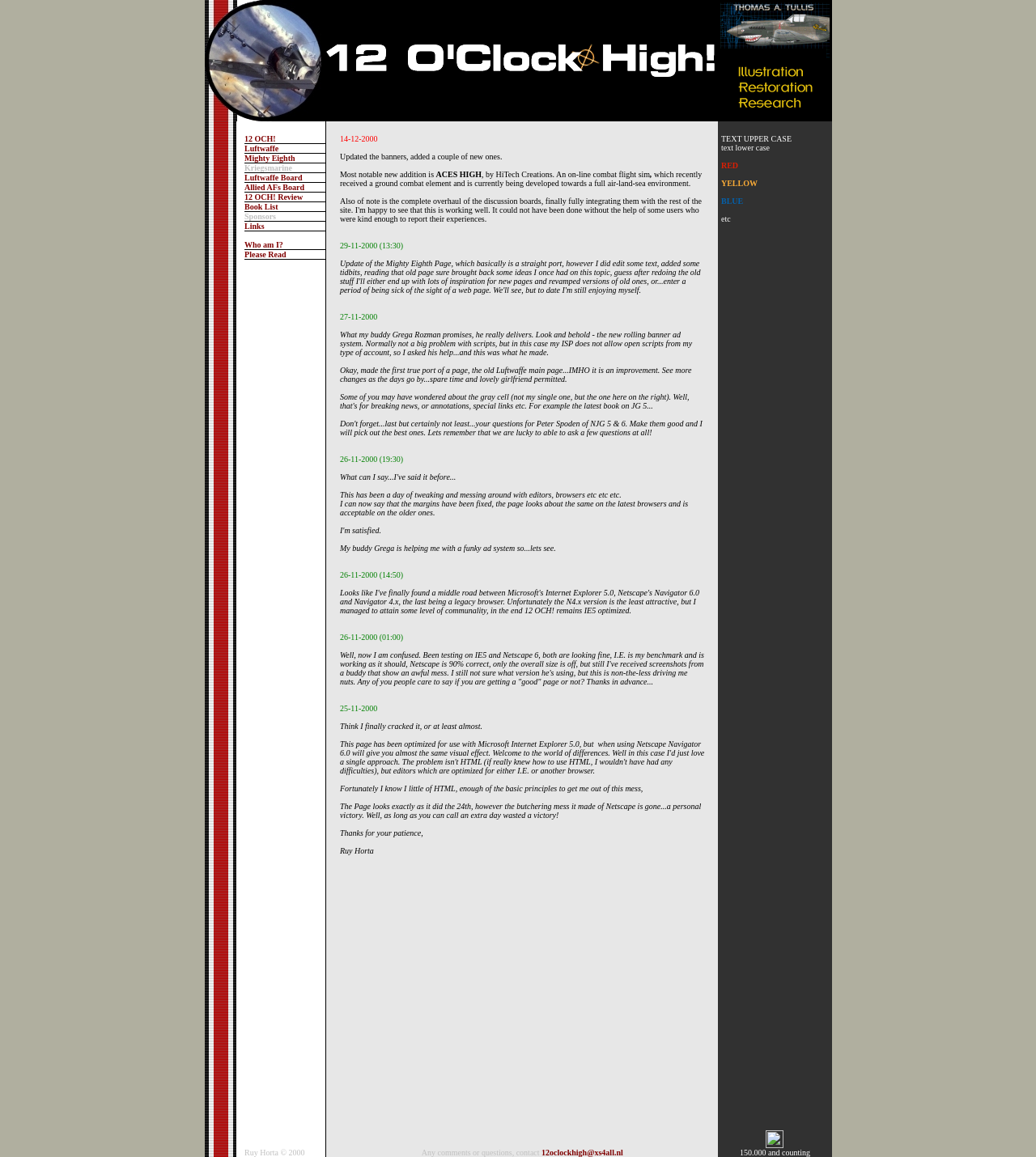Can you identify the bounding box coordinates of the clickable region needed to carry out this instruction: 'Read the 'Who am I?' section'? The coordinates should be four float numbers within the range of 0 to 1, stated as [left, top, right, bottom].

[0.236, 0.208, 0.273, 0.215]